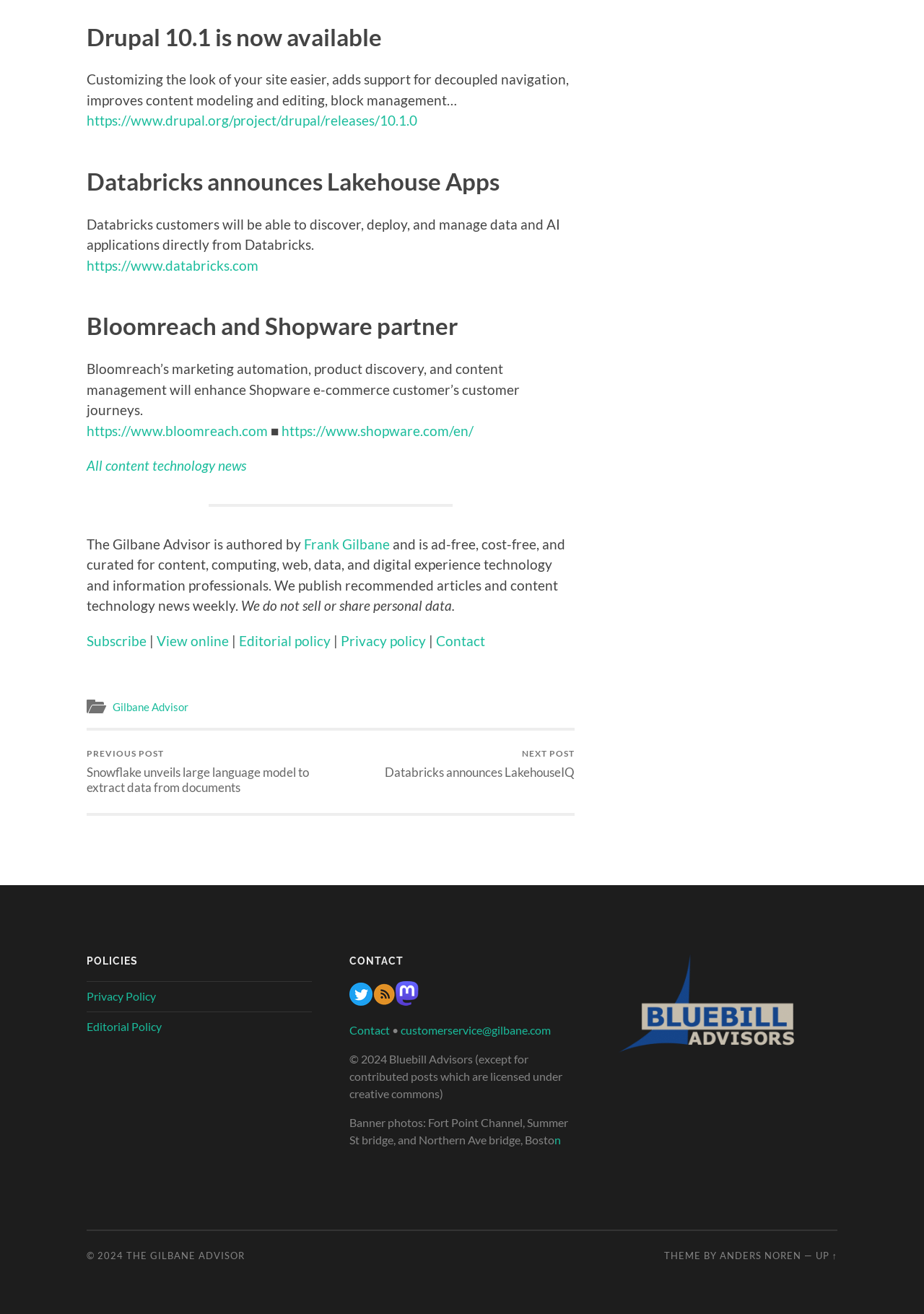Bounding box coordinates are specified in the format (top-left x, top-left y, bottom-right x, bottom-right y). All values are floating point numbers bounded between 0 and 1. Please provide the bounding box coordinate of the region this sentence describes: Privacy Policy

[0.094, 0.753, 0.169, 0.763]